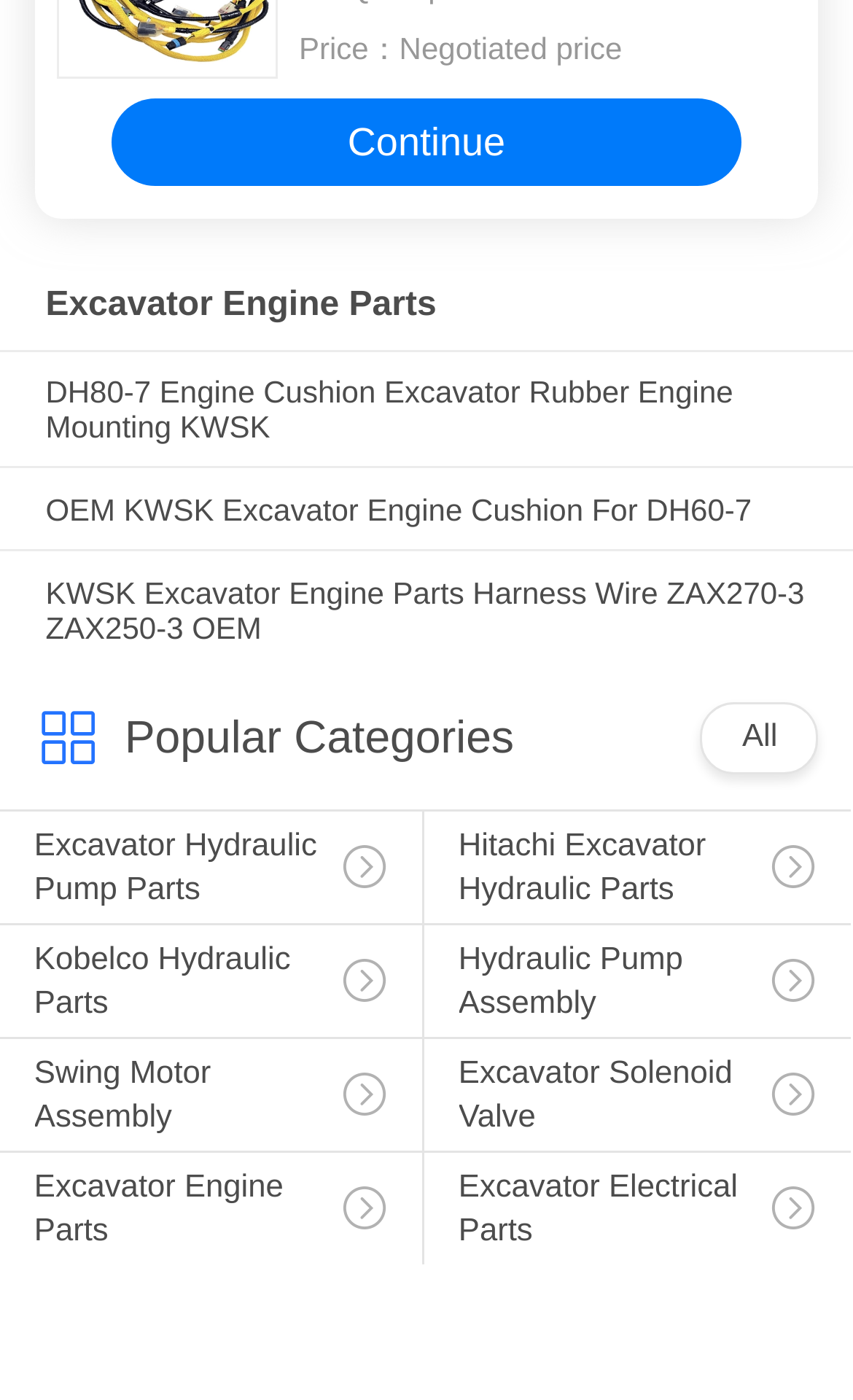What is the category of the product 'DH80-7 Engine Cushion Excavator Rubber Engine Mounting KWSK'?
Can you provide an in-depth and detailed response to the question?

The product 'DH80-7 Engine Cushion Excavator Rubber Engine Mounting KWSK' is listed under the category 'Excavator Engine Parts' as indicated by the heading 'DH80-7 Engine Cushion Excavator Rubber Engine Mounting KWSK' which is a sub-element of the link 'DH80-7 Engine Cushion Excavator Rubber Engine Mounting KWSK'.